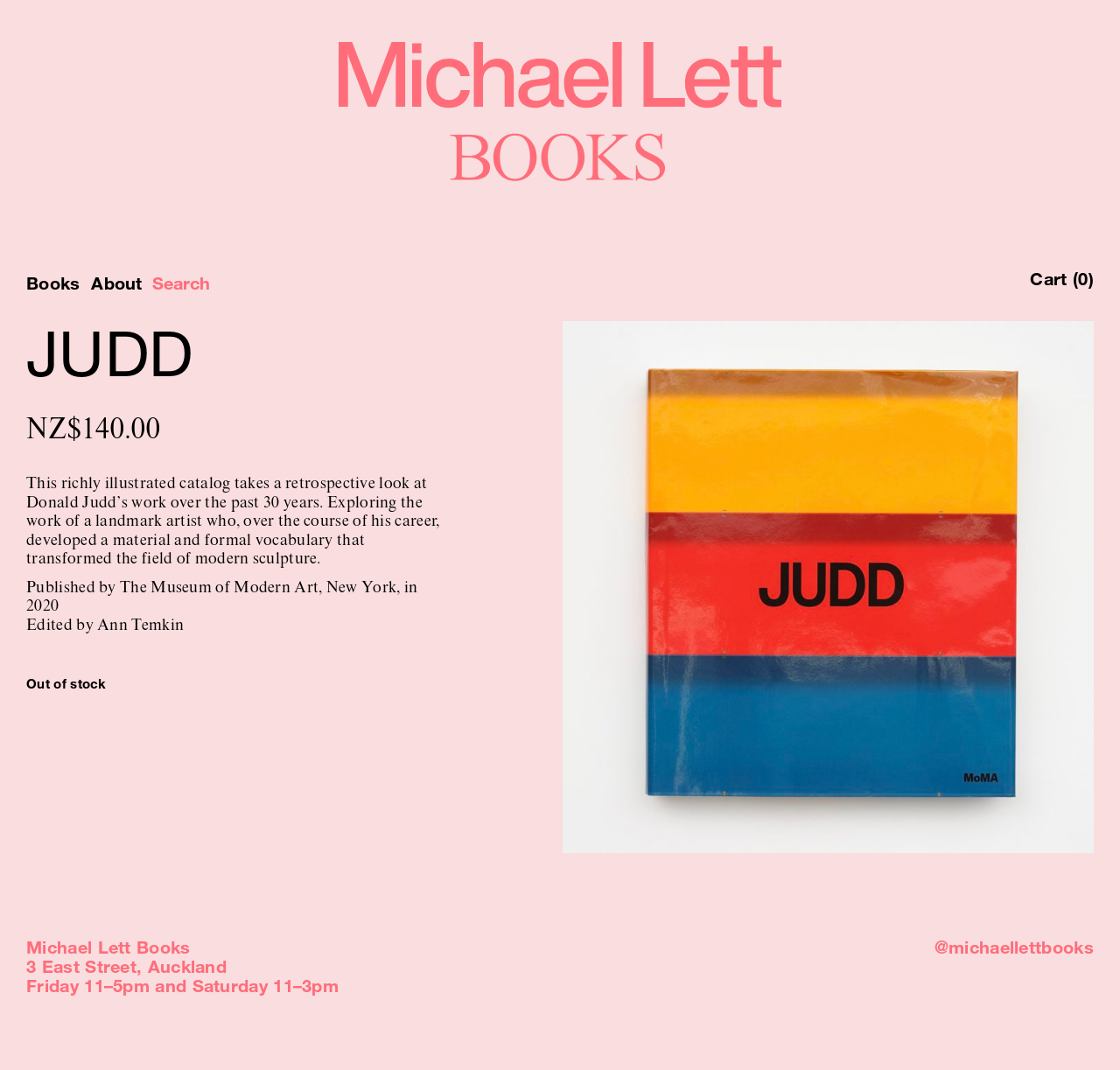Respond to the question below with a single word or phrase:
What is the name of the editor of the catalog?

Ann Temkin